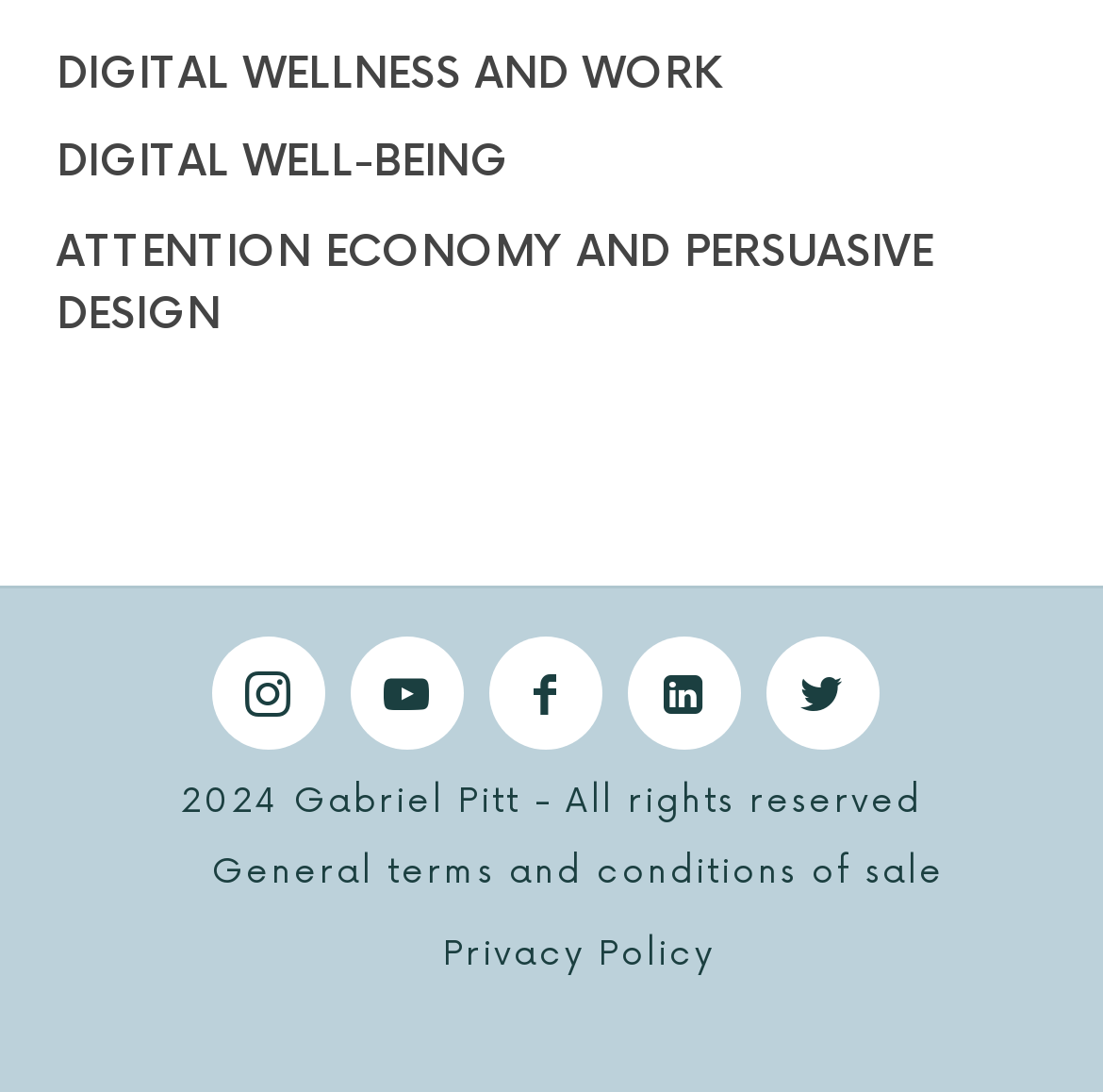Bounding box coordinates are specified in the format (top-left x, top-left y, bottom-right x, bottom-right y). All values are floating point numbers bounded between 0 and 1. Please provide the bounding box coordinate of the region this sentence describes: Privacy Policy

[0.402, 0.855, 0.648, 0.894]